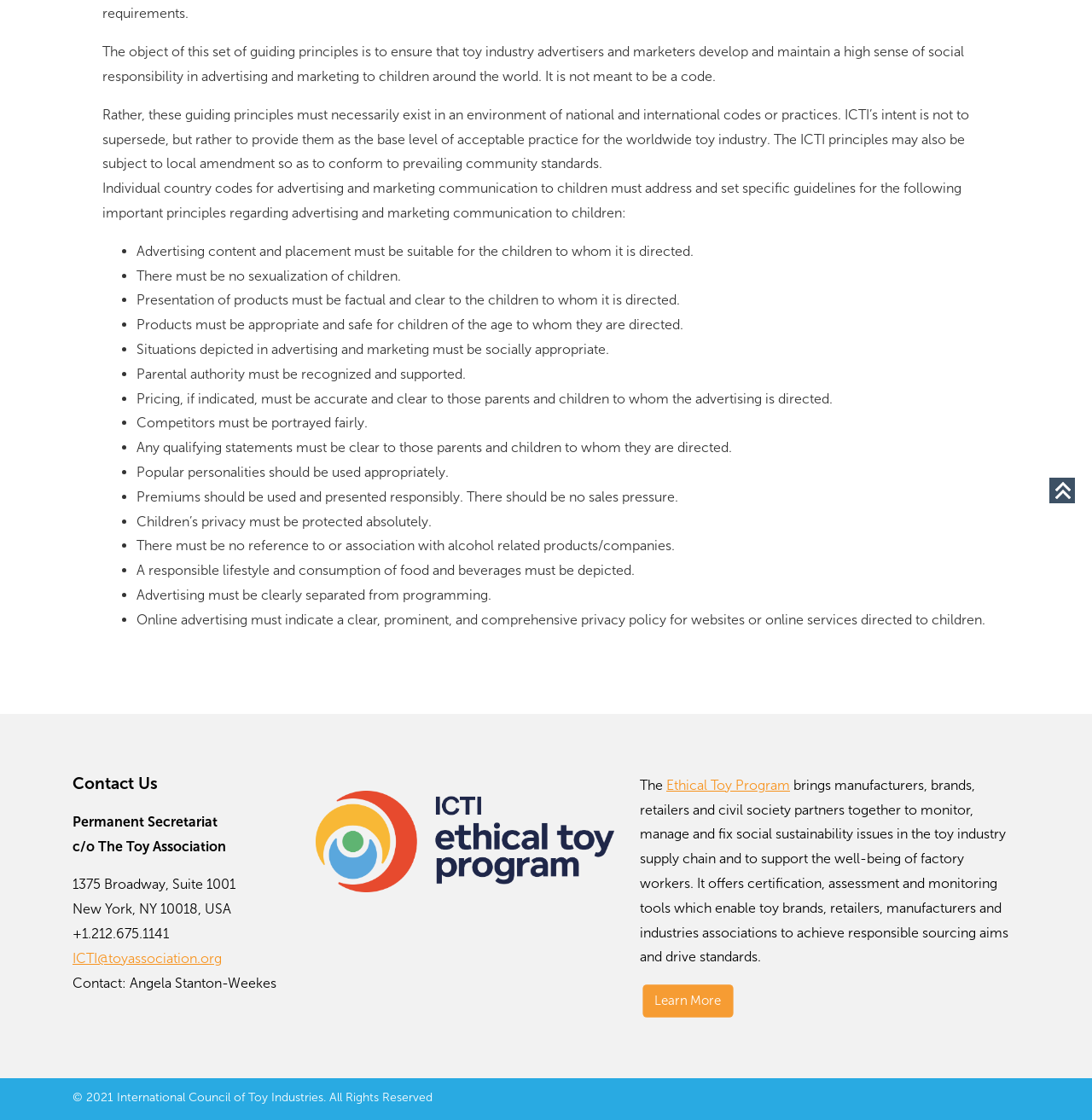Locate the bounding box for the described UI element: "ICTI@toyassociation.org". Ensure the coordinates are four float numbers between 0 and 1, formatted as [left, top, right, bottom].

[0.066, 0.848, 0.203, 0.863]